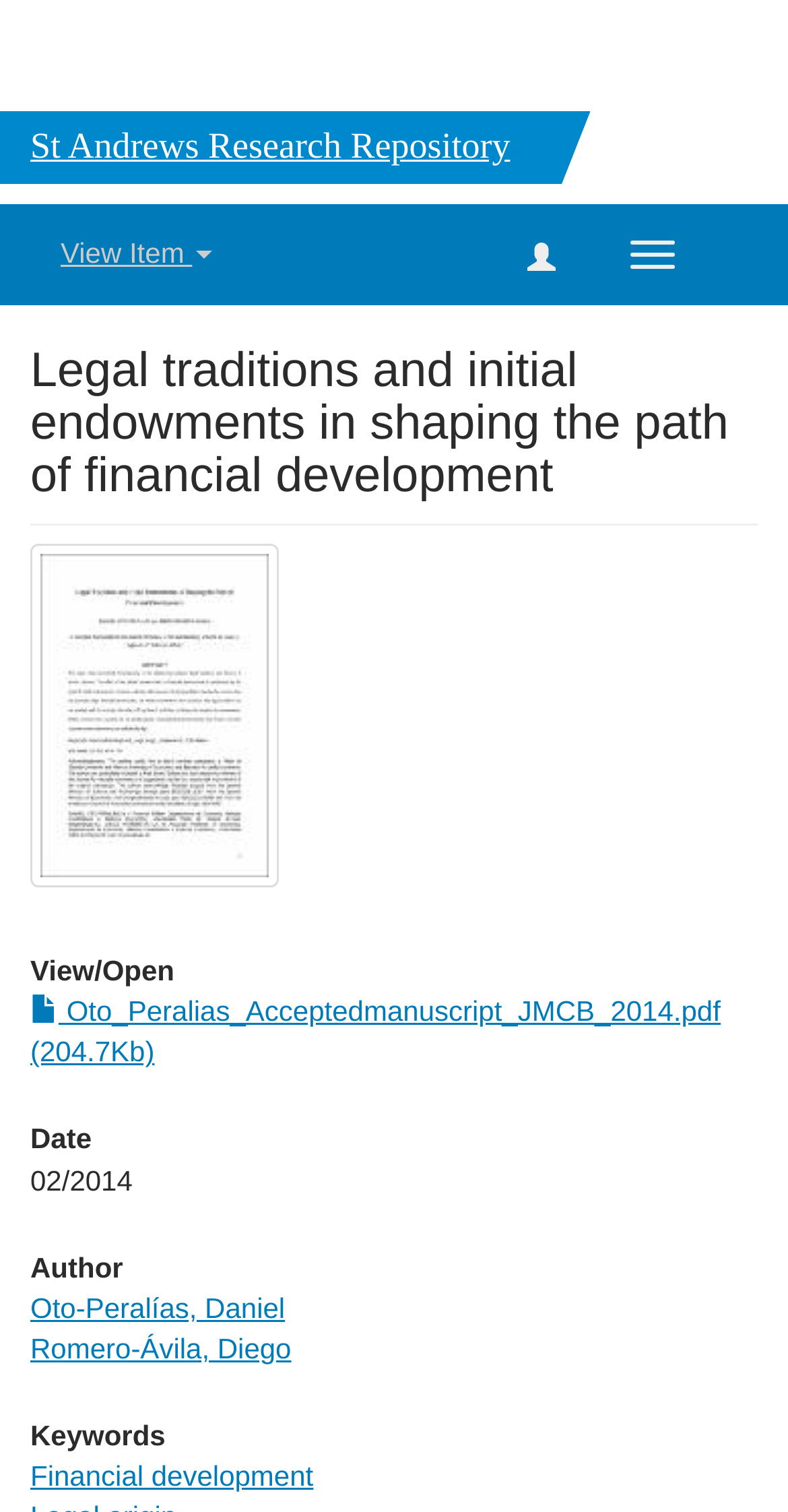Bounding box coordinates are given in the format (top-left x, top-left y, bottom-right x, bottom-right y). All values should be floating point numbers between 0 and 1. Provide the bounding box coordinate for the UI element described as: View Item

[0.077, 0.156, 0.27, 0.177]